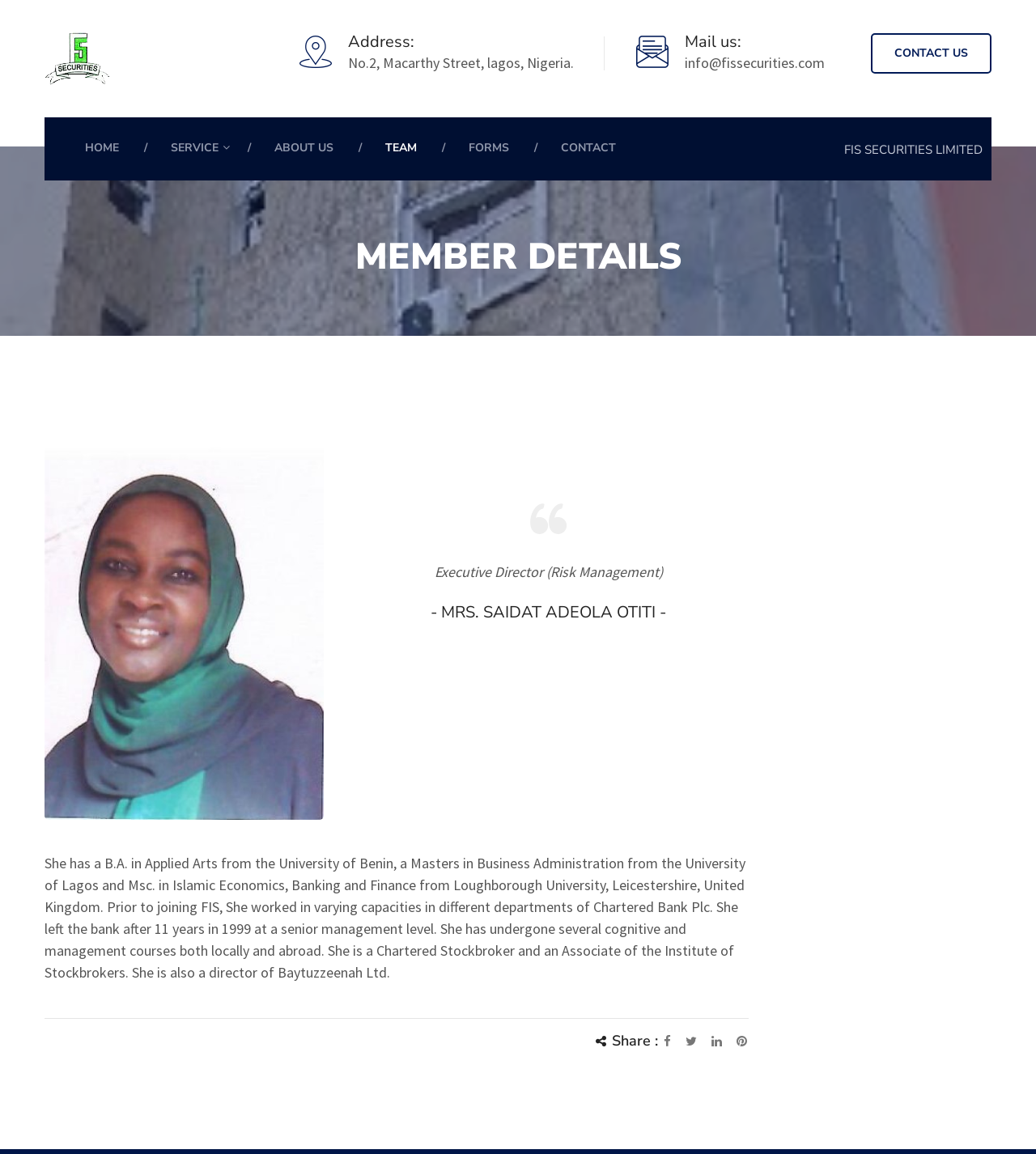What is the email address to mail Financial Intermediary Services Limited?
Using the image, respond with a single word or phrase.

info@fissecurities.com